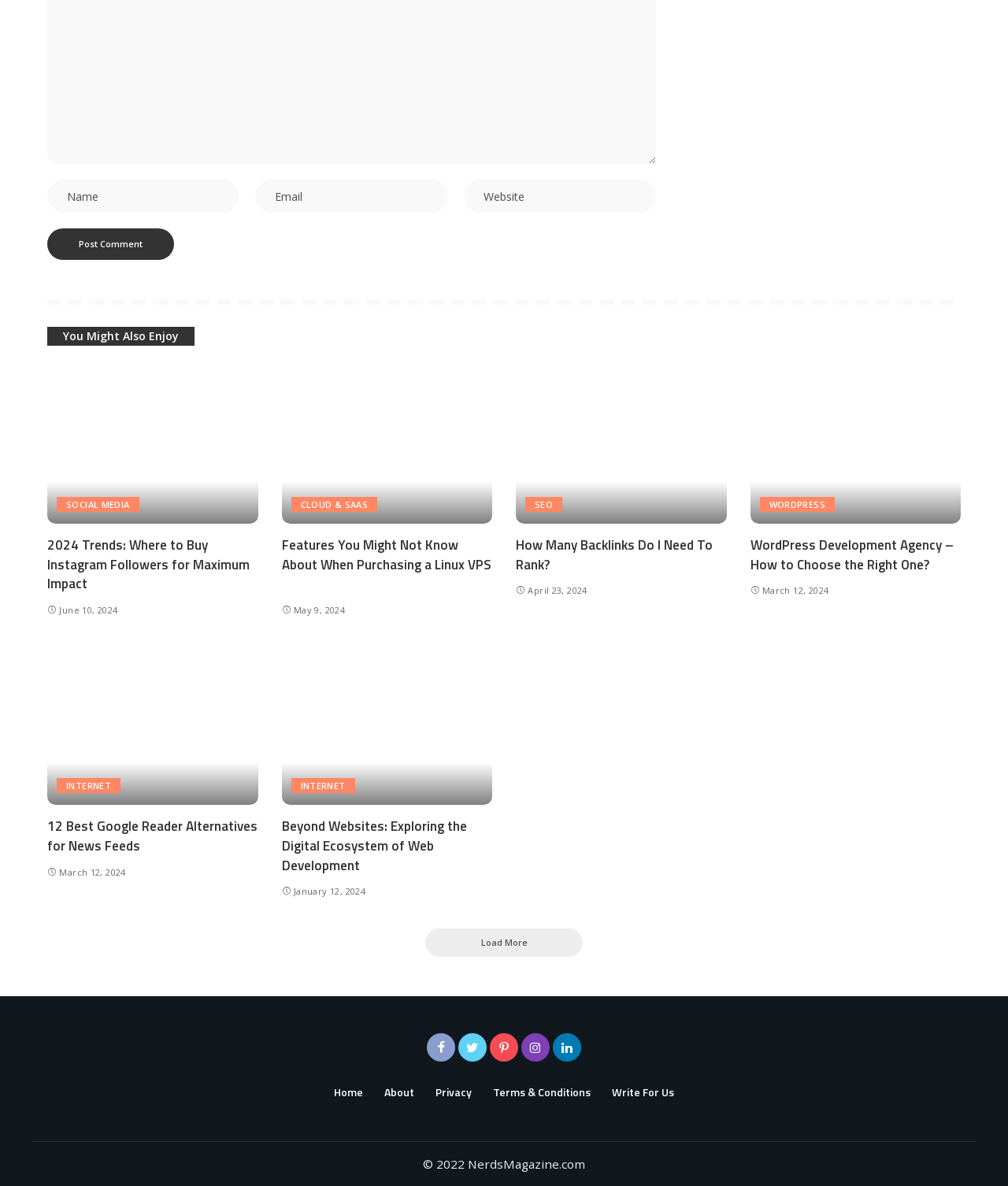Pinpoint the bounding box coordinates of the area that should be clicked to complete the following instruction: "Go to SERMONS page". The coordinates must be given as four float numbers between 0 and 1, i.e., [left, top, right, bottom].

None